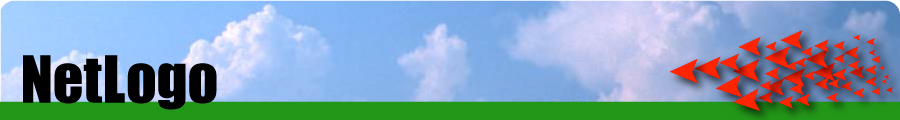What is represented by the green strip?
Please provide a single word or phrase as your answer based on the screenshot.

Landscapes